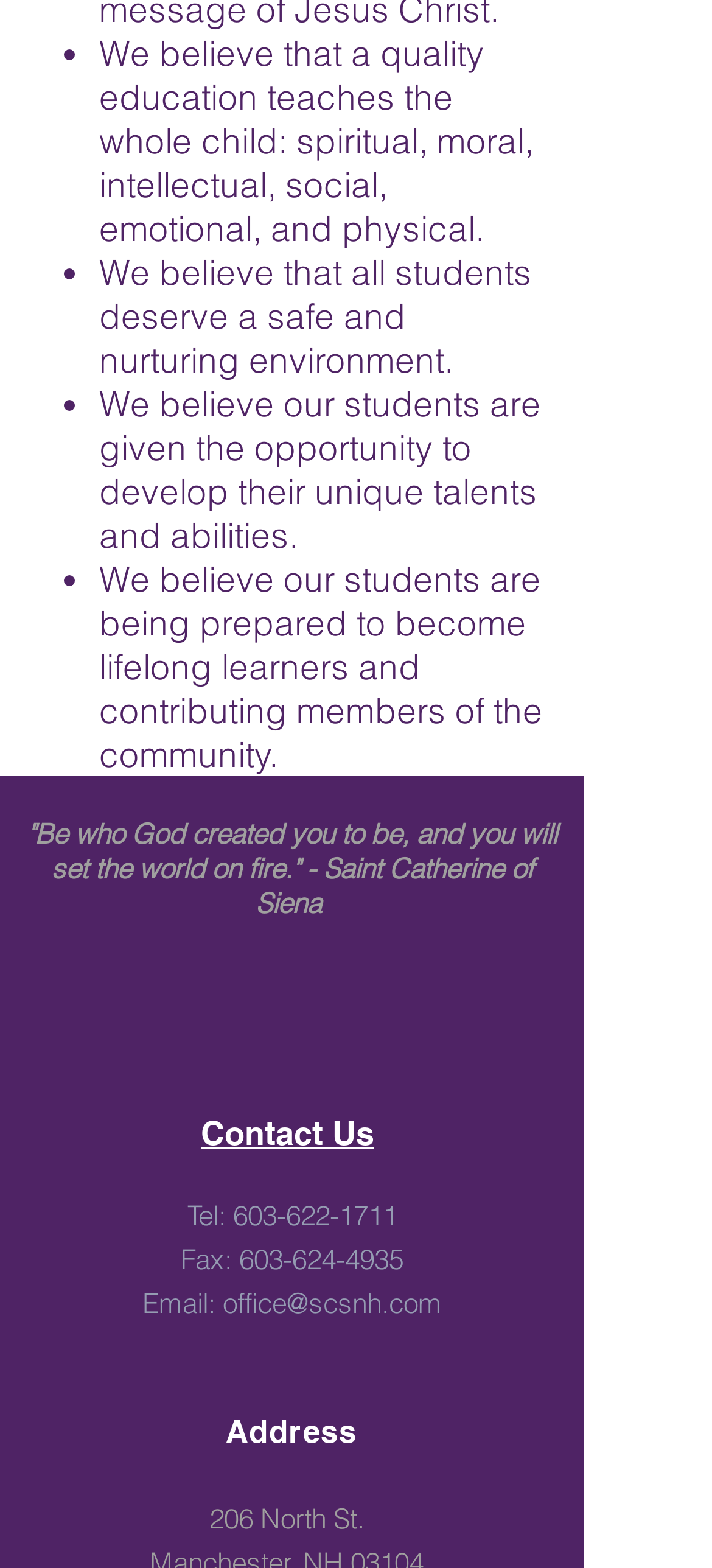Specify the bounding box coordinates (top-left x, top-left y, bottom-right x, bottom-right y) of the UI element in the screenshot that matches this description: 603-624-4935

[0.336, 0.792, 0.567, 0.814]